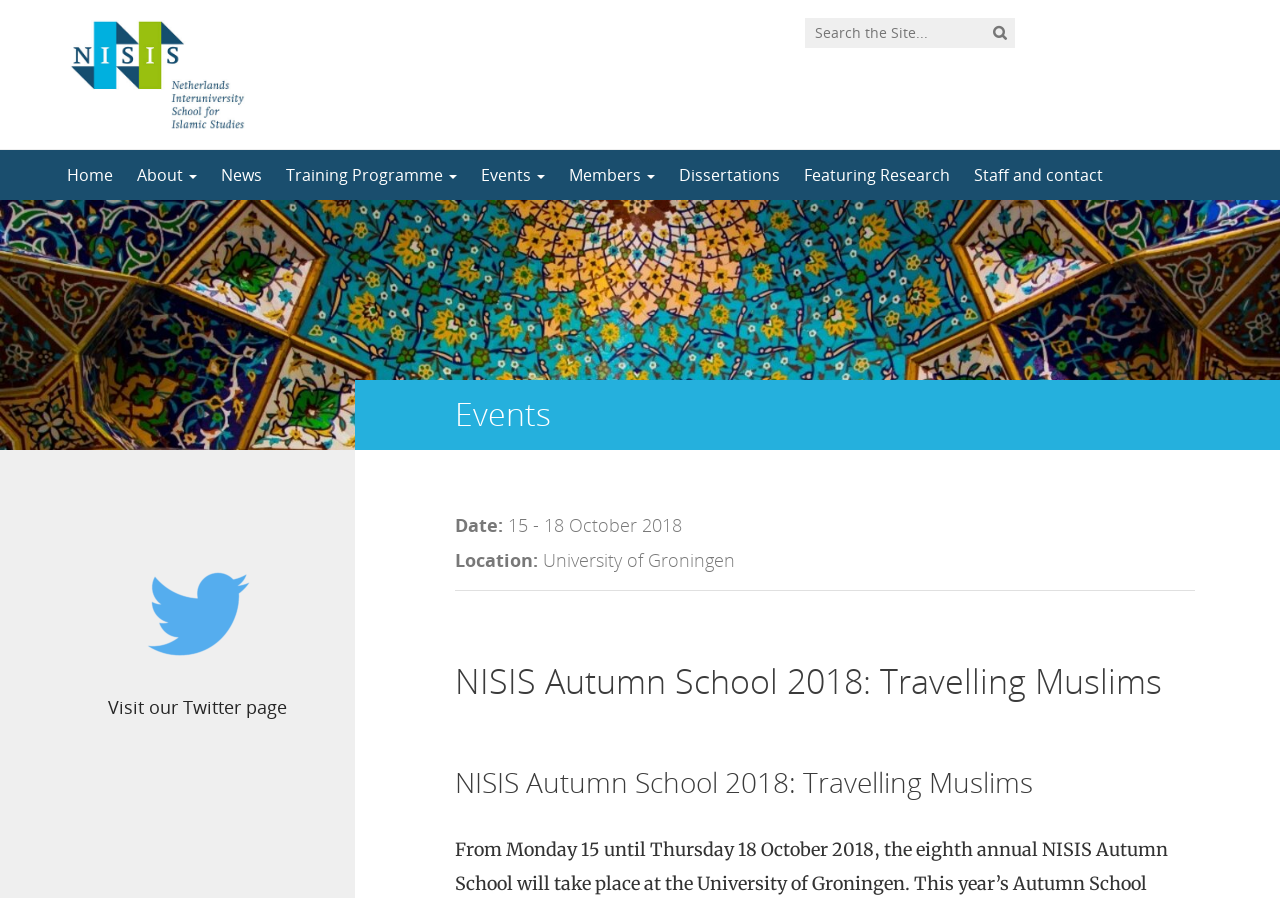Refer to the screenshot and give an in-depth answer to this question: What is the date of the NISIS Autumn School 2018?

I found the answer by looking at the 'Date:' section on the webpage, which is located below the 'Events' heading. The text '15 - 18 October 2018' is displayed next to the 'Date:' label.